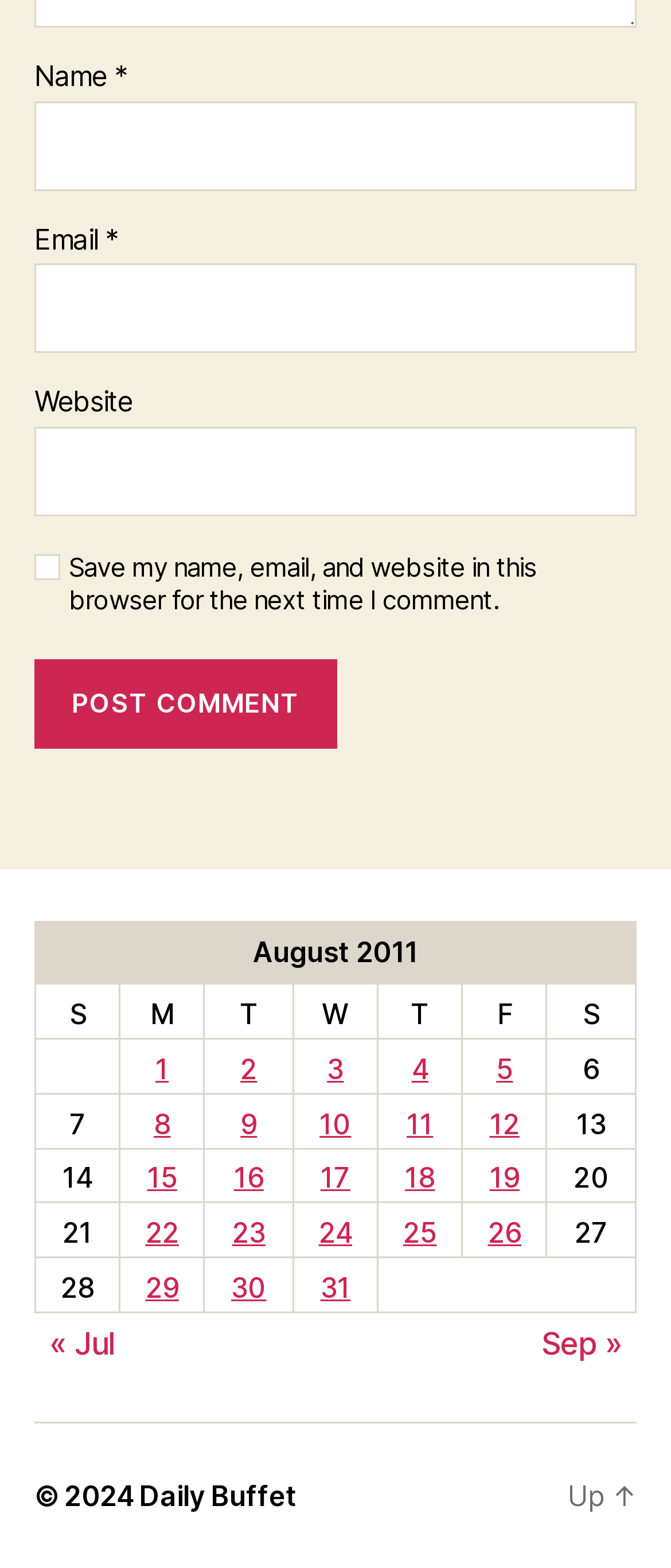Pinpoint the bounding box coordinates of the element you need to click to execute the following instruction: "Enter your name". The bounding box should be represented by four float numbers between 0 and 1, in the format [left, top, right, bottom].

[0.051, 0.065, 0.949, 0.122]